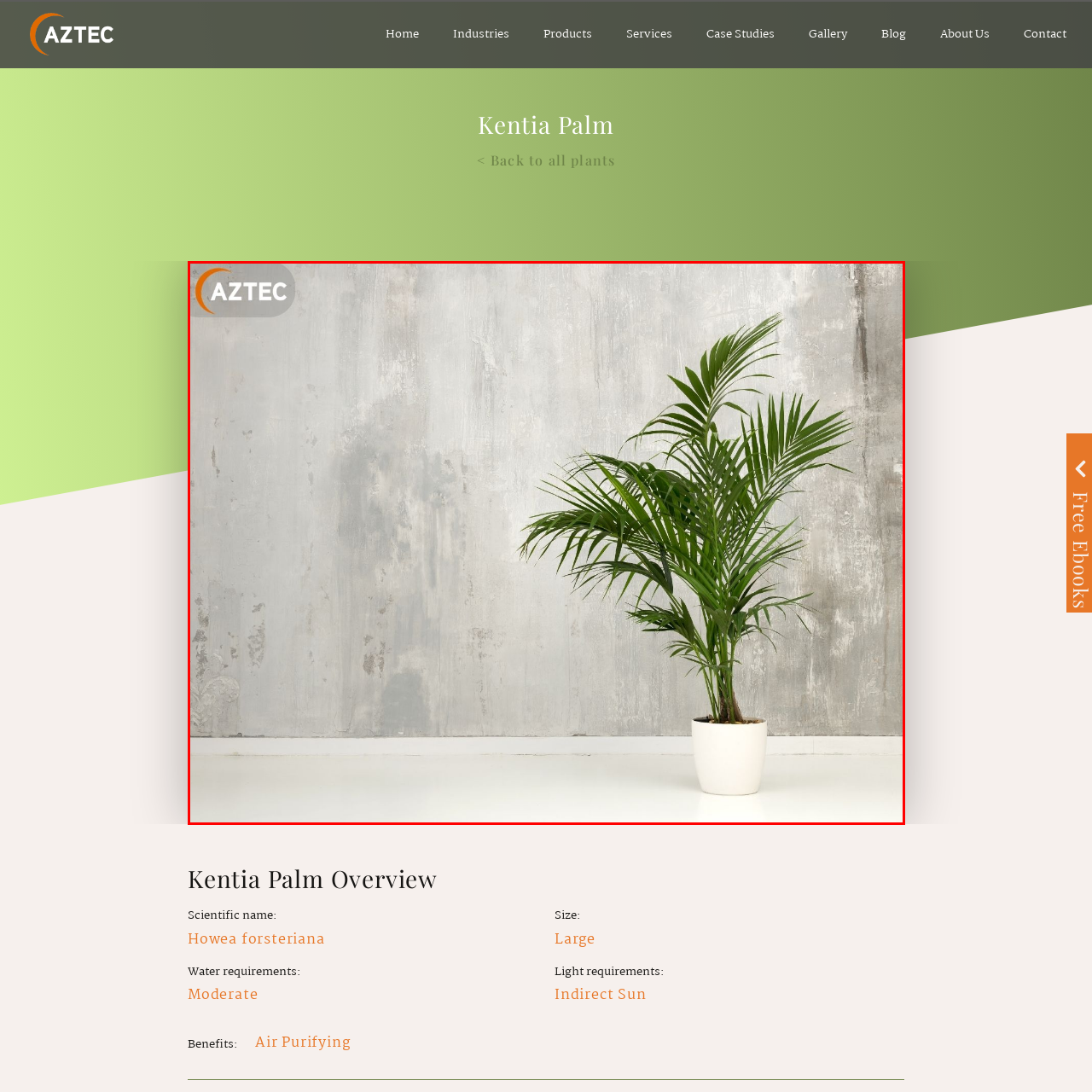Elaborate on the visual details of the image contained within the red boundary.

The image showcases a beautiful Kentia Palm (Howea forsteriana) in an elegant white pot, strategically positioned against a rustic gray wall that adds a touch of modernity to the setting. The palm's lush green fronds fan out gracefully, creating a tropical ambiance. This plant is known for its air-purifying qualities, making it a popular choice for enhancing indoor environments. The overall composition emphasizes a serene and stylish aesthetic, inviting viewers to appreciate the blend of nature and contemporary decor.